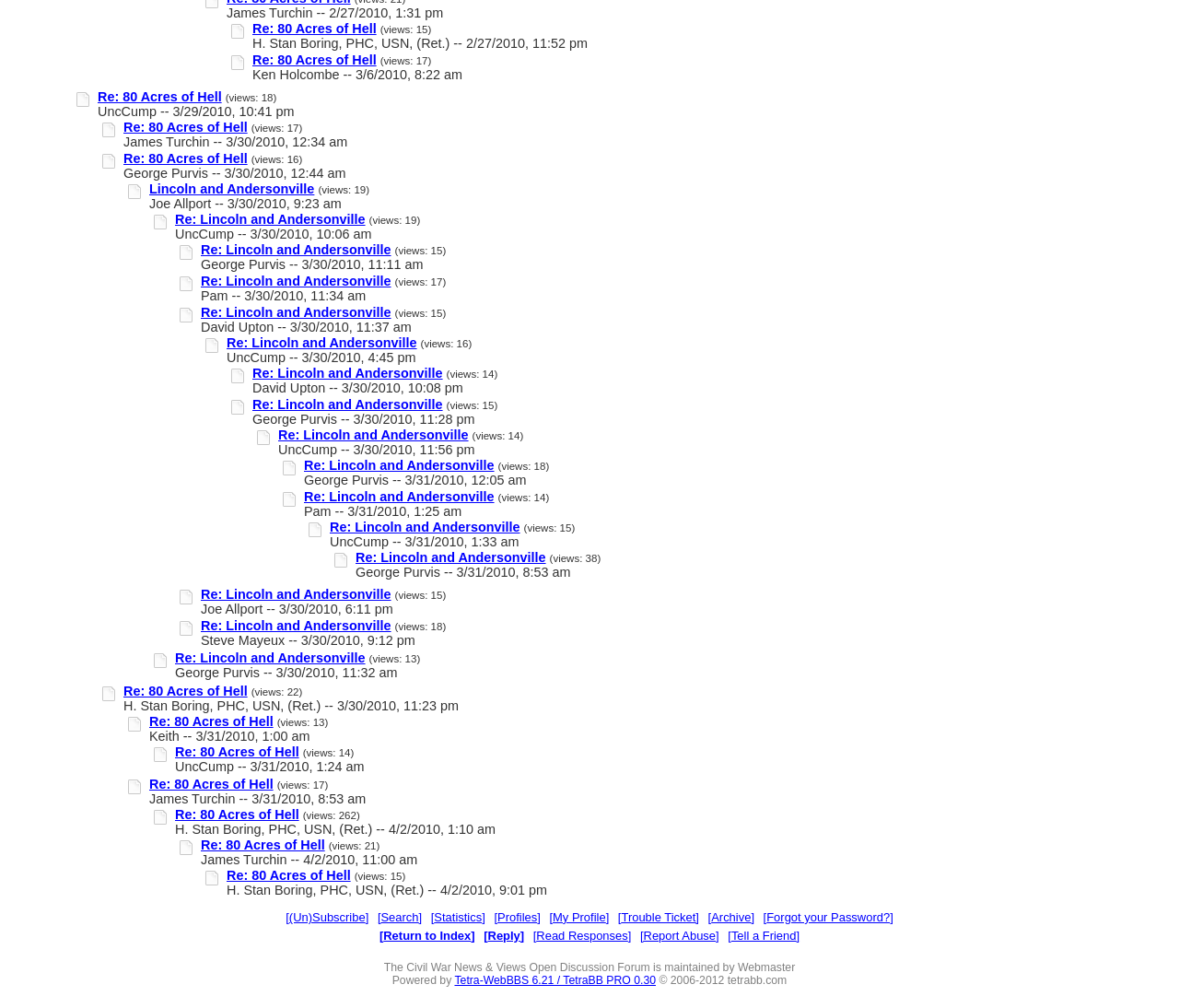What is the topic of the discussion?
Please provide a single word or phrase based on the screenshot.

80 Acres of Hell